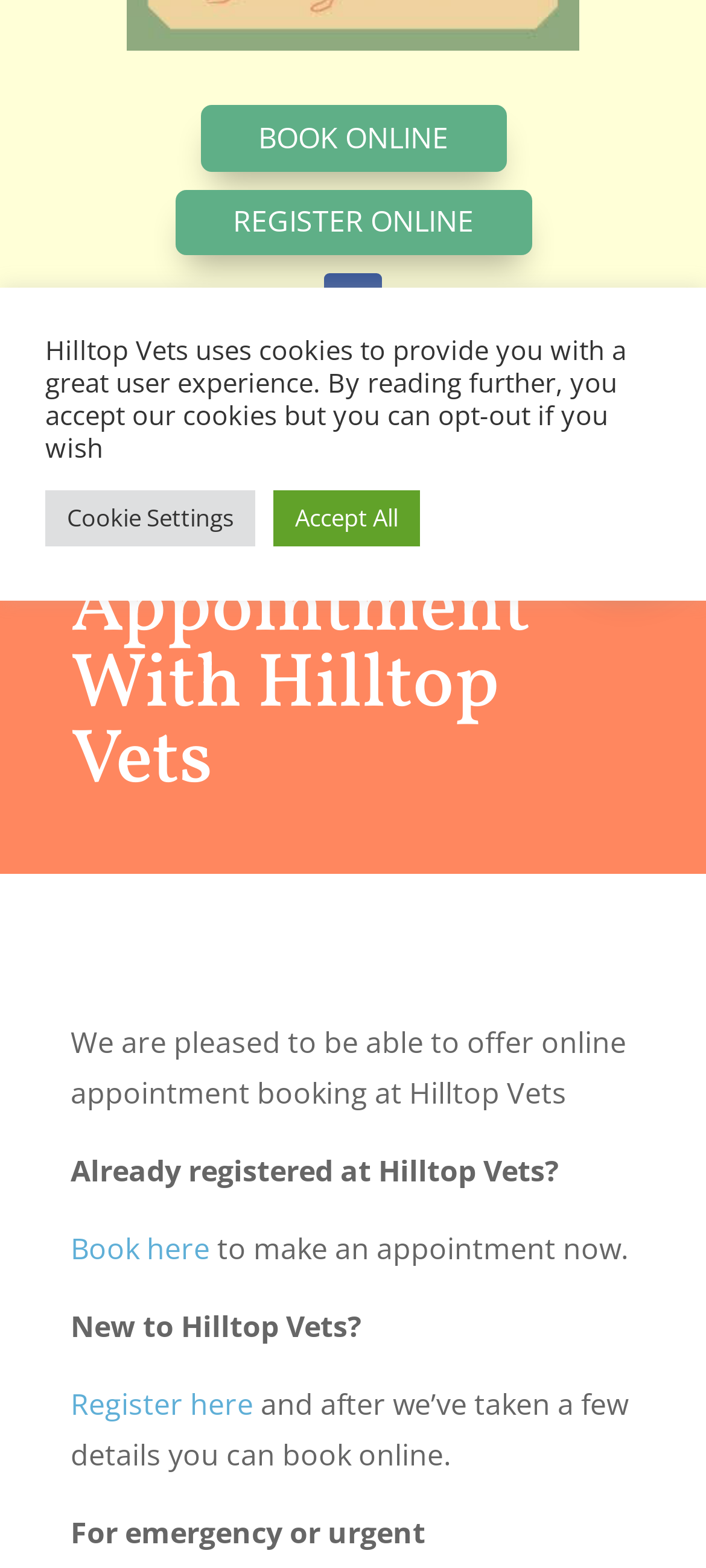Bounding box coordinates are specified in the format (top-left x, top-left y, bottom-right x, bottom-right y). All values are floating point numbers bounded between 0 and 1. Please provide the bounding box coordinate of the region this sentence describes: Follow

[0.459, 0.175, 0.541, 0.212]